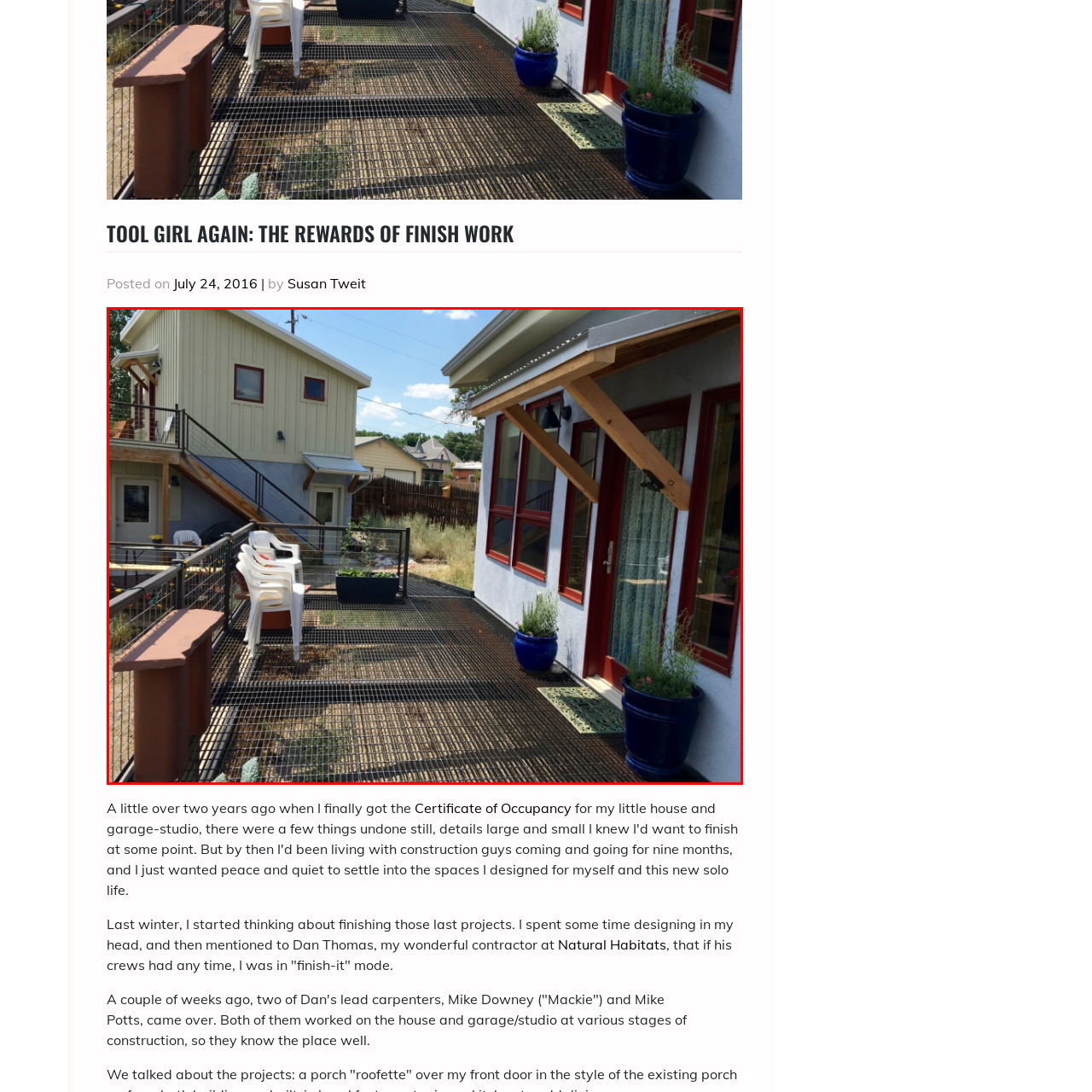View the portion of the image within the red bounding box and answer this question using a single word or phrase:
What is the color of the sky?

blue